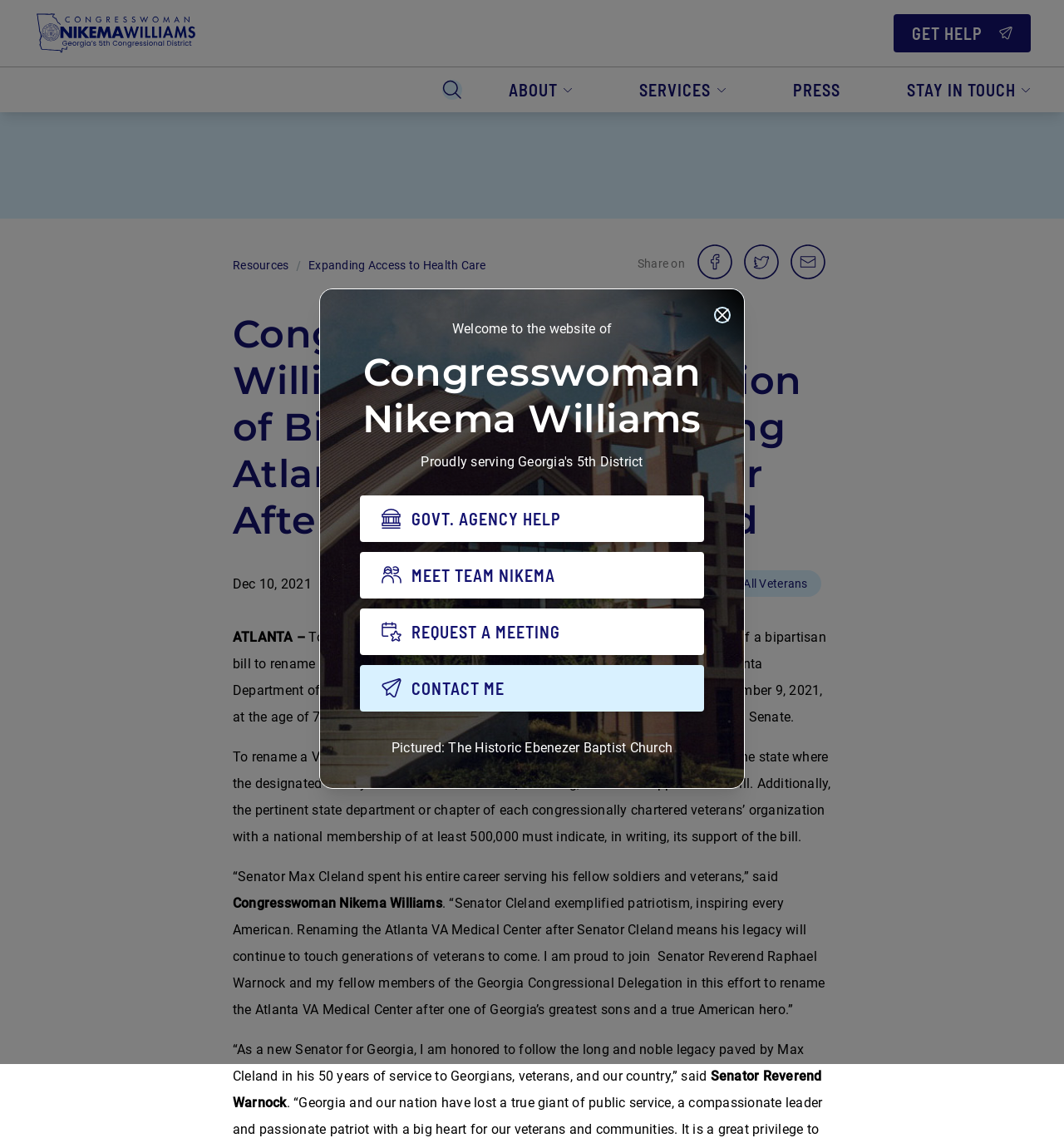Reply to the question below using a single word or brief phrase:
What is the name of the congresswoman?

Nikema Williams